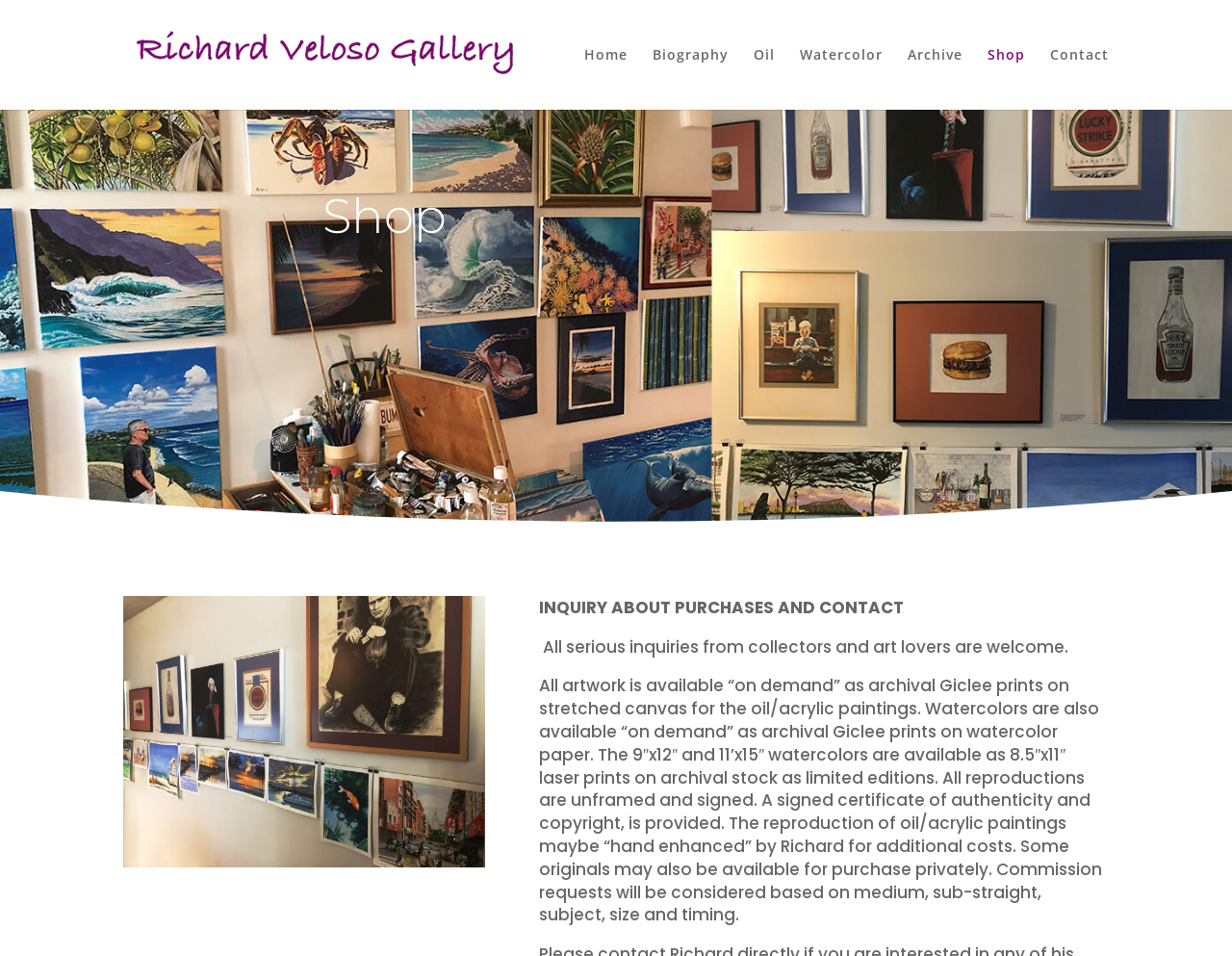Find the bounding box of the UI element described as follows: "alt="Veloso Art"".

[0.103, 0.046, 0.338, 0.065]